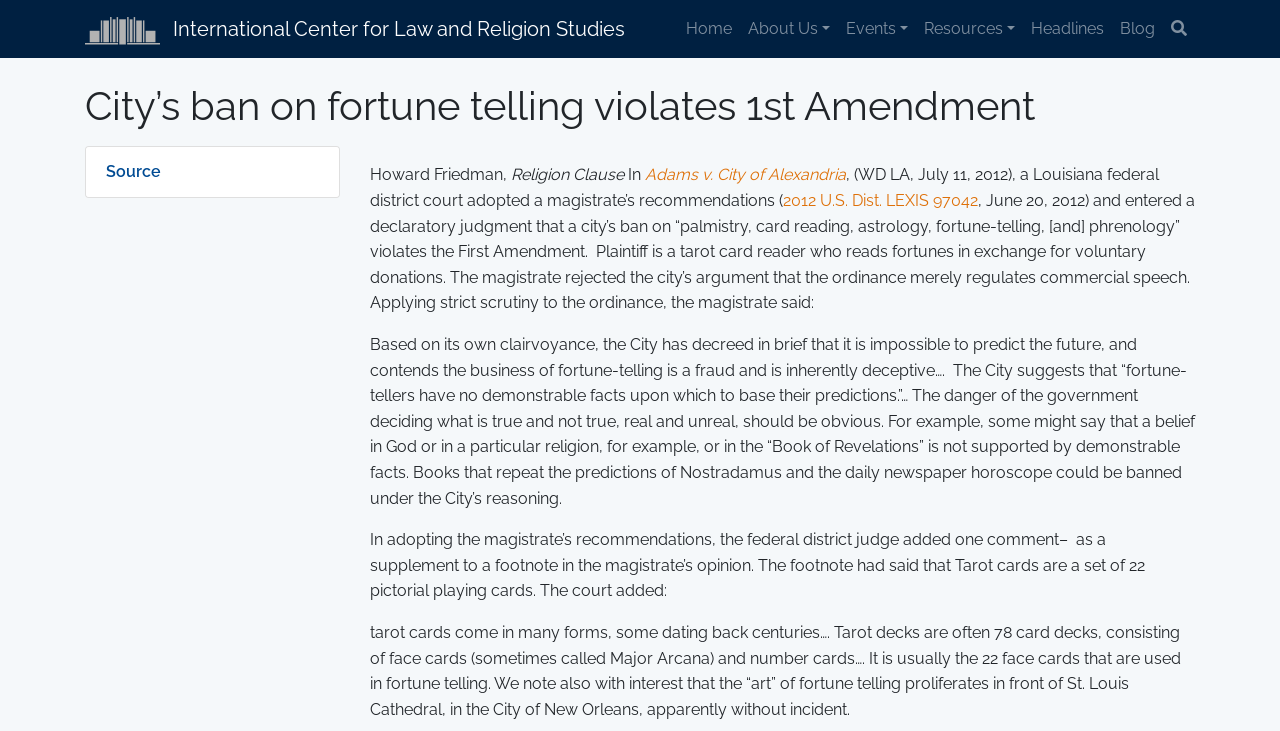Pinpoint the bounding box coordinates for the area that should be clicked to perform the following instruction: "Go to Home page".

[0.53, 0.011, 0.578, 0.068]